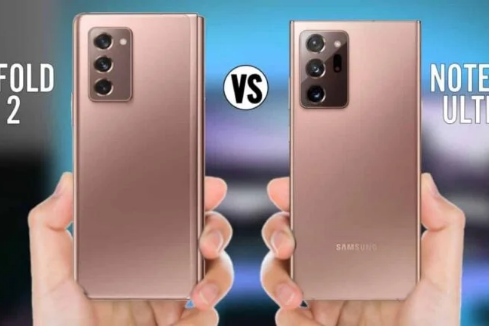Refer to the image and provide a thorough answer to this question:
What is the background of the image?

Upon examining the image, it is clear that the background is not in focus, with a soft blur effect applied to it, which serves to emphasize the phones and draw the viewer's attention to the comparison.